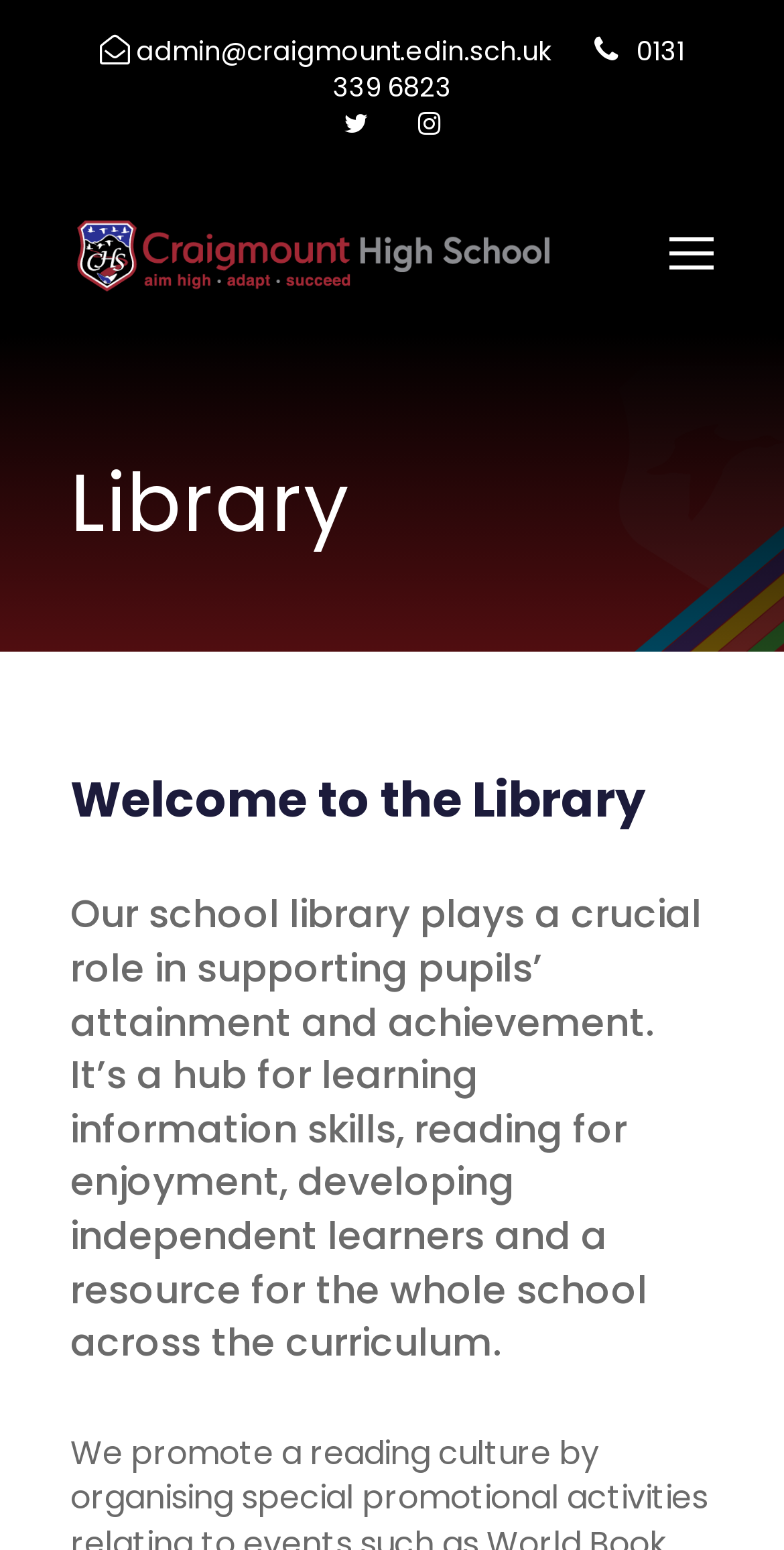Create a detailed narrative of the webpage’s visual and textual elements.

The webpage is about the library of Craigmount High School. At the top left, there is a contact email address "admin@craigmount.edin.sch.uk" and a phone number "0131 339 6823" positioned next to it. Below these, there are four social media links, two on the left and two on the right, represented by icons. 

The main content starts with a large heading "Library" at the top center, followed by a subheading "Welcome to the Library" below it. Under the subheading, there is a paragraph of text that describes the role of the school library in supporting pupils' learning and achievement. 

At the bottom right, there is another icon link. Overall, the webpage has a simple layout with a focus on providing information about the library's purpose and services.